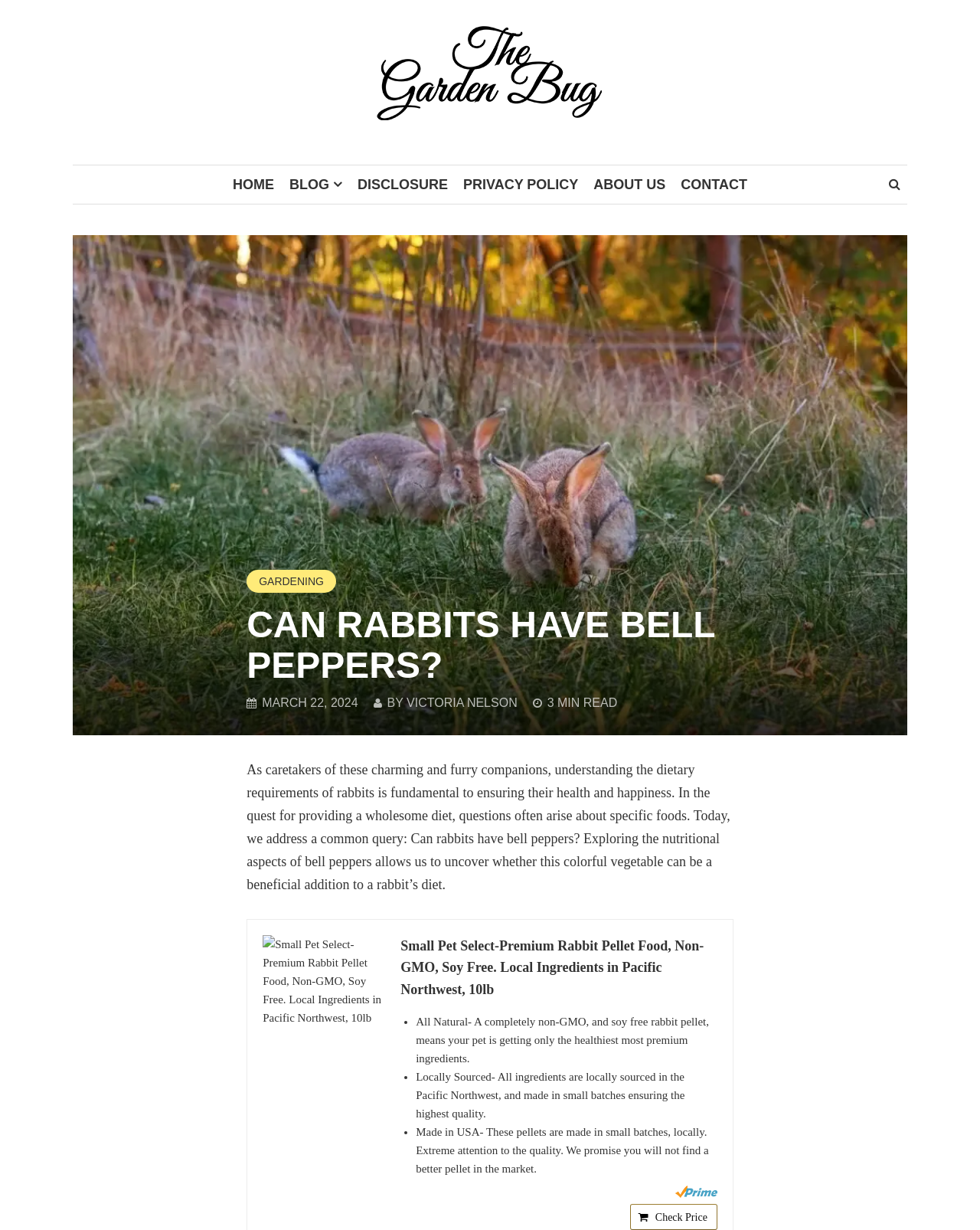What is the location where the ingredients of the rabbit pellet food are sourced?
Give a single word or phrase answer based on the content of the image.

Pacific Northwest